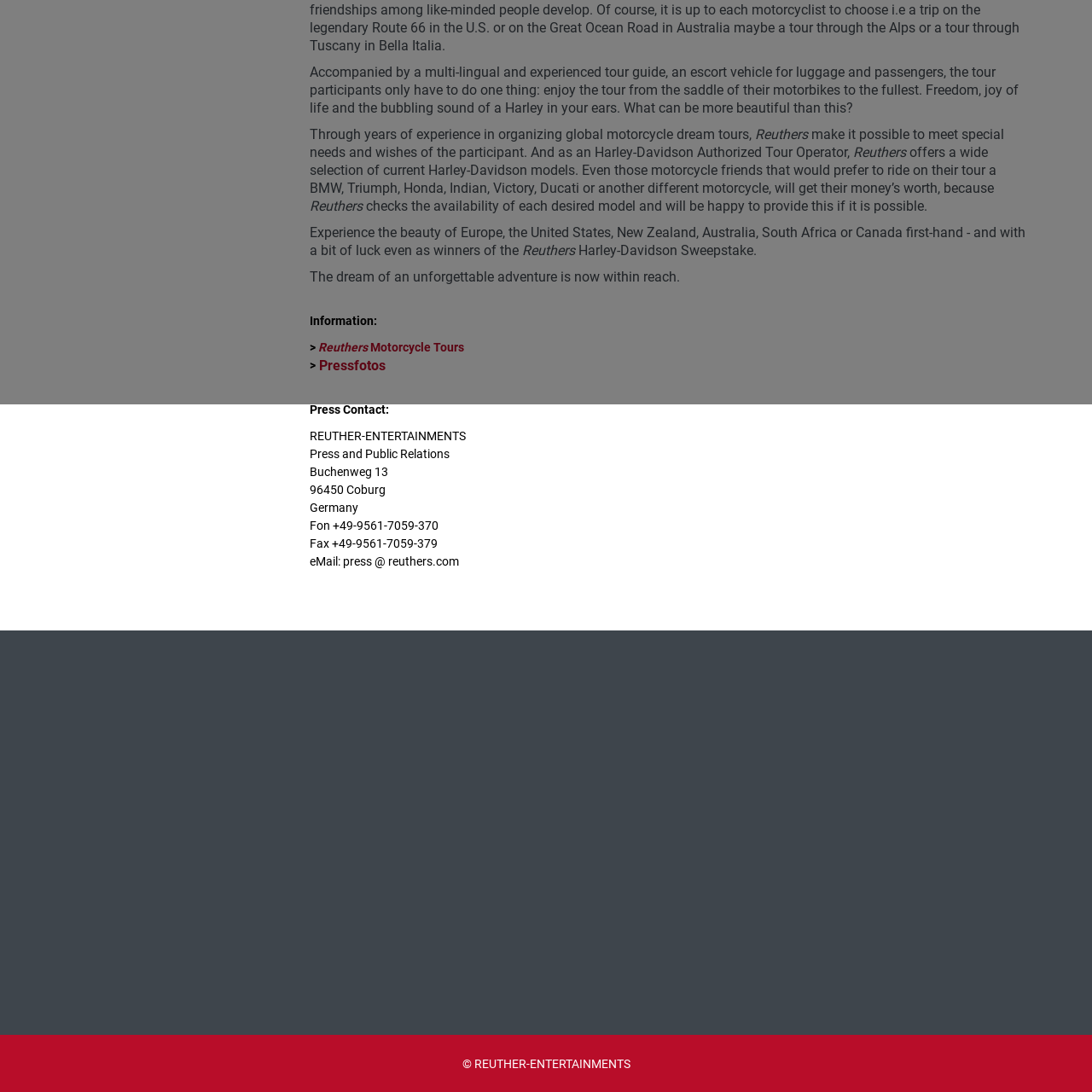What is the tone of the logo design?
Focus on the image highlighted by the red bounding box and deliver a thorough explanation based on what you see.

The caption describes the logo as embodying the spirit of entertainment, showcasing a blend of traditional and contemporary elements, which suggests a vibrant and lively tone.